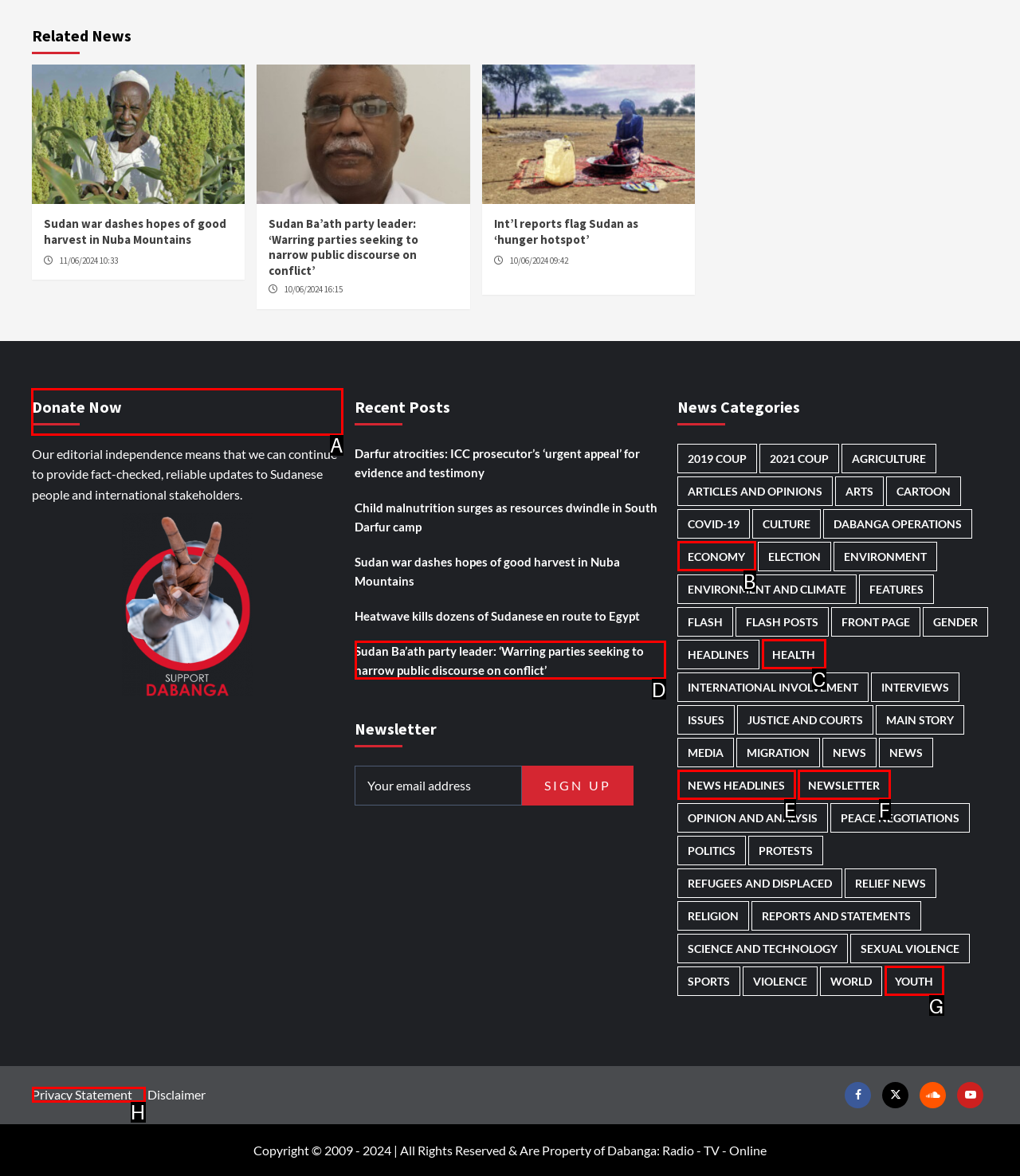Identify the correct UI element to click on to achieve the following task: Click on 'Donate Now' Respond with the corresponding letter from the given choices.

A